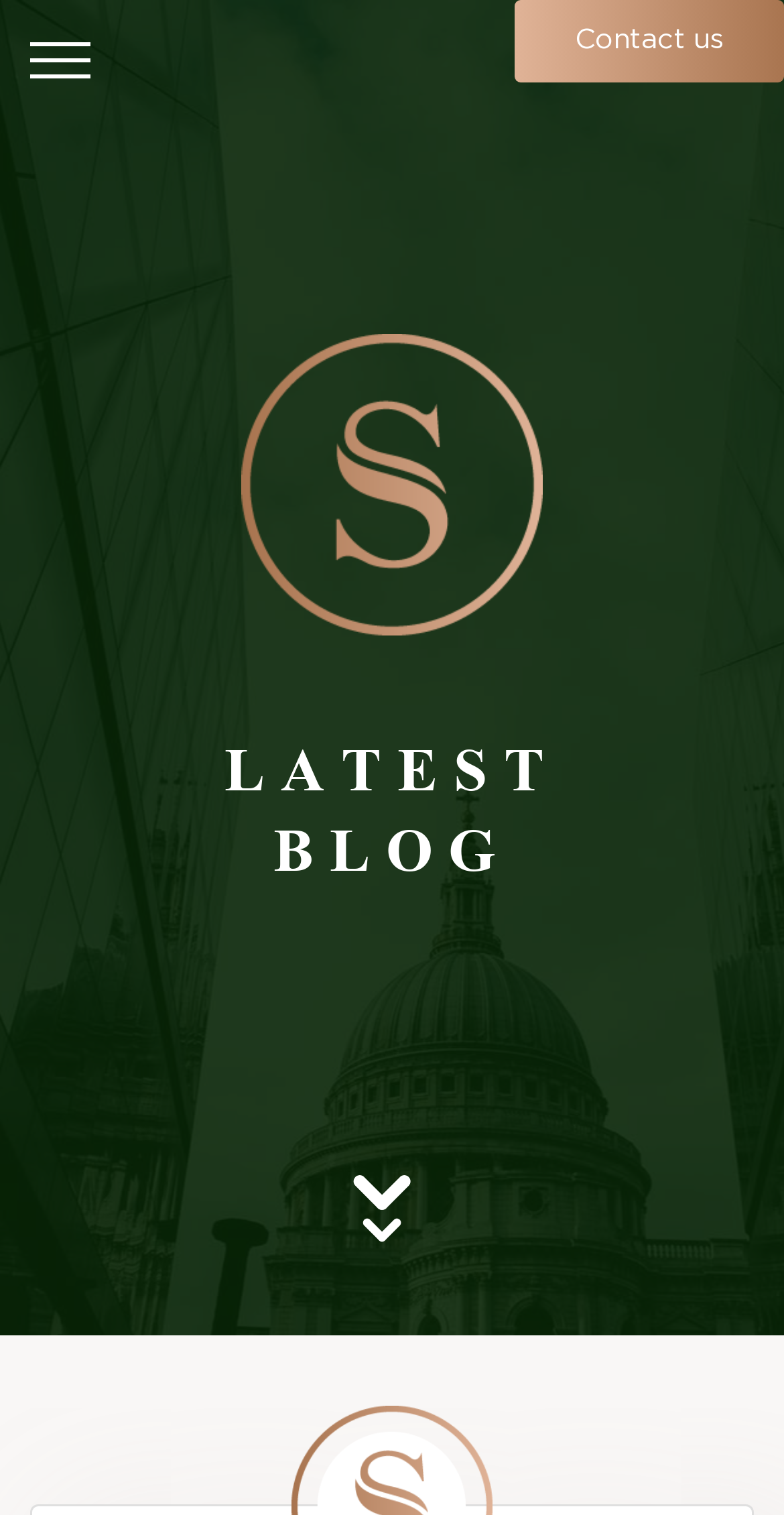Identify the bounding box coordinates for the region to click in order to carry out this instruction: "Read the latest blog". Provide the coordinates using four float numbers between 0 and 1, formatted as [left, top, right, bottom].

[0.05, 0.453, 0.95, 0.625]